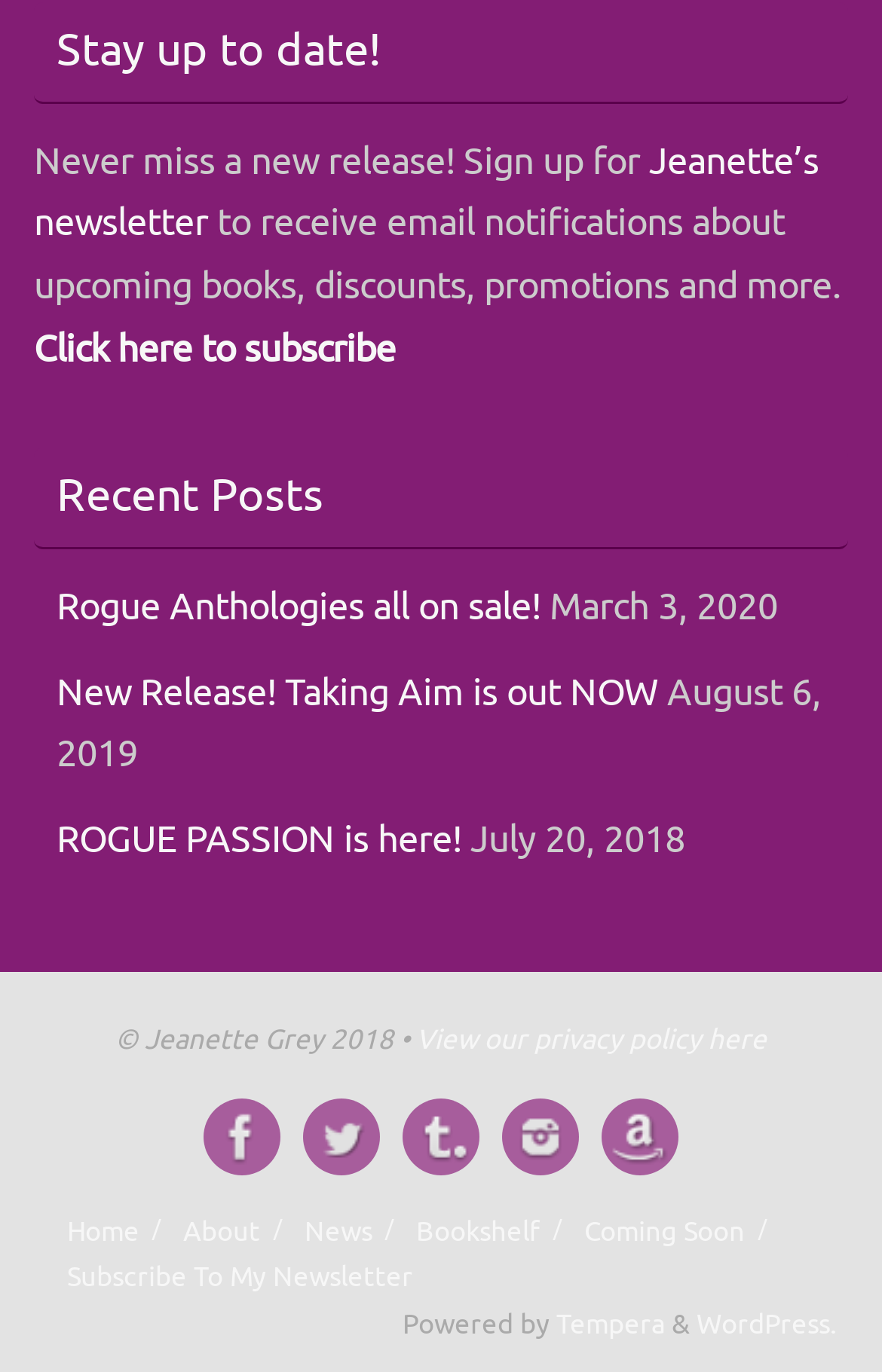Please locate the bounding box coordinates of the region I need to click to follow this instruction: "View About Us page".

None